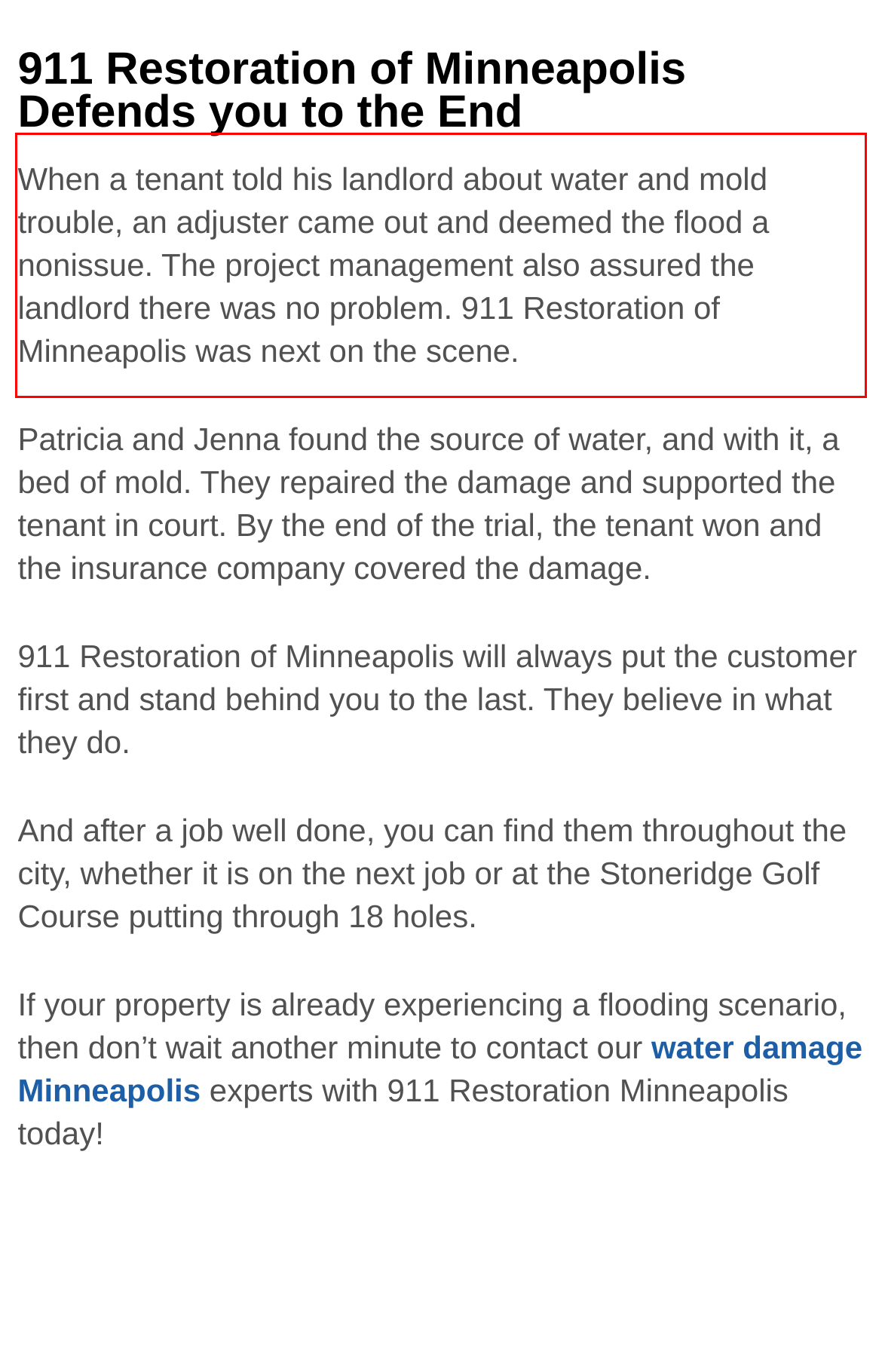Within the screenshot of a webpage, identify the red bounding box and perform OCR to capture the text content it contains.

When a tenant told his landlord about water and mold trouble, an adjuster came out and deemed the flood a nonissue. The project management also assured the landlord there was no problem. 911 Restoration of Minneapolis was next on the scene.